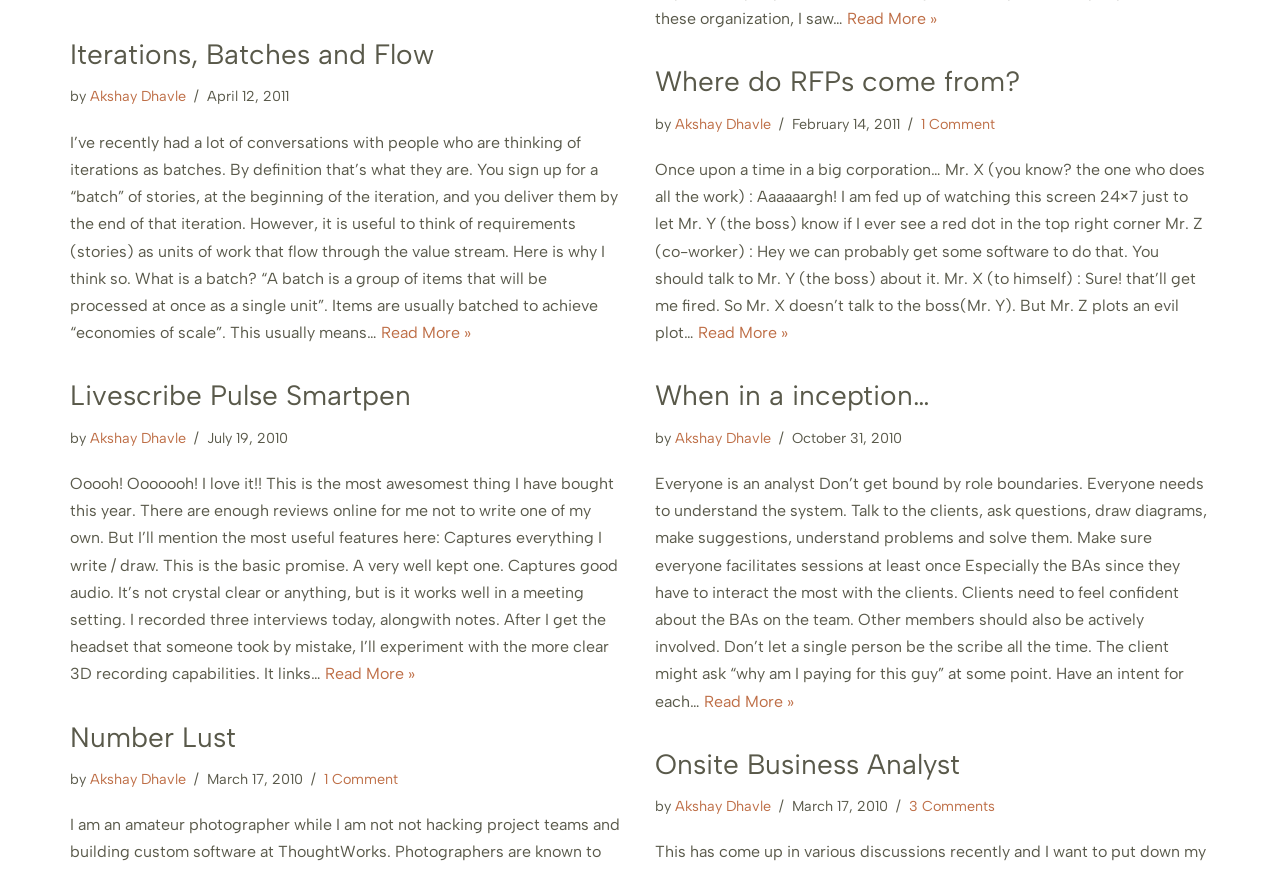Find the bounding box of the web element that fits this description: "Number Lust".

[0.055, 0.826, 0.184, 0.865]